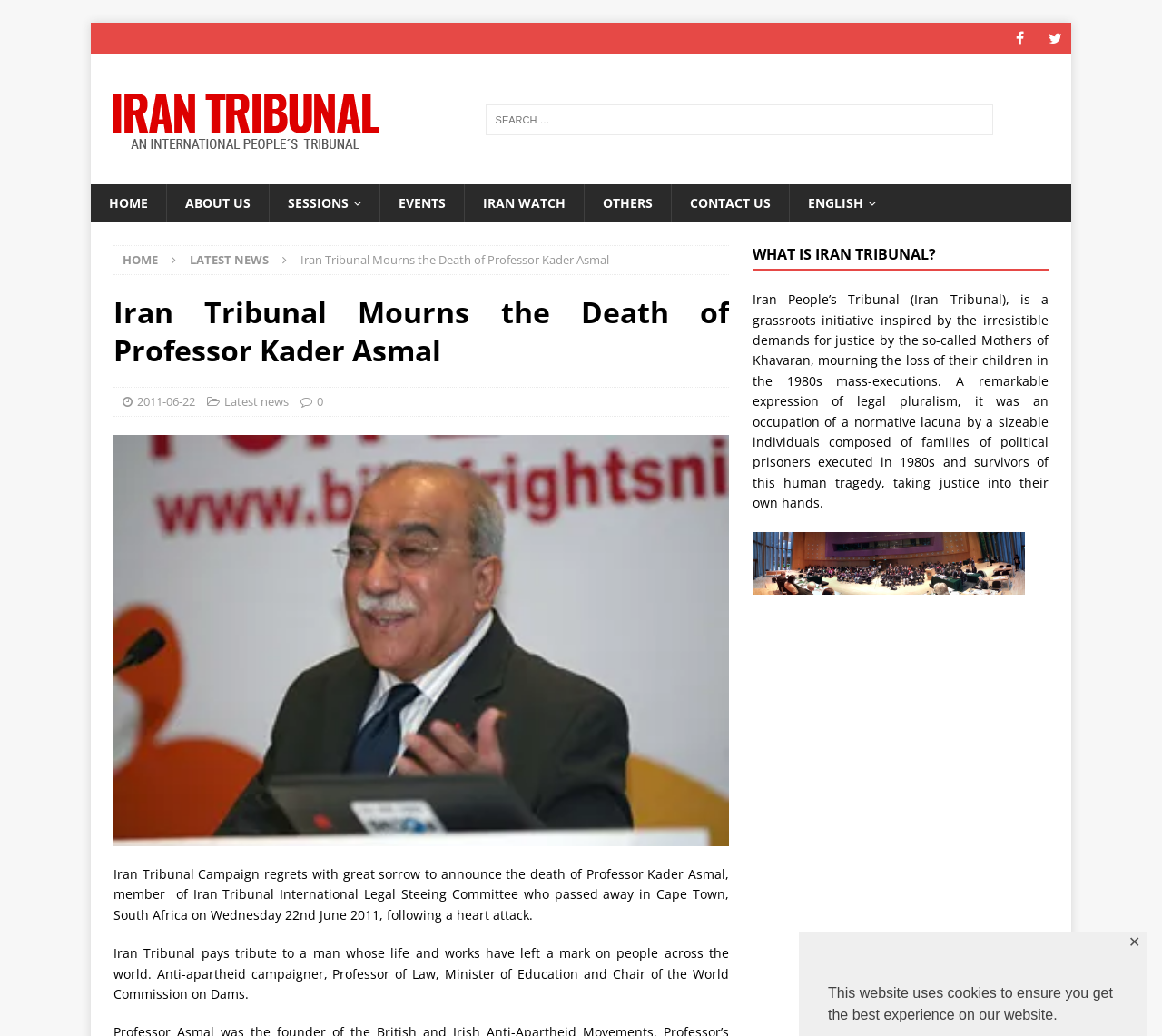Identify the headline of the webpage and generate its text content.

Iran Tribunal Mourns the Death of Professor Kader Asmal